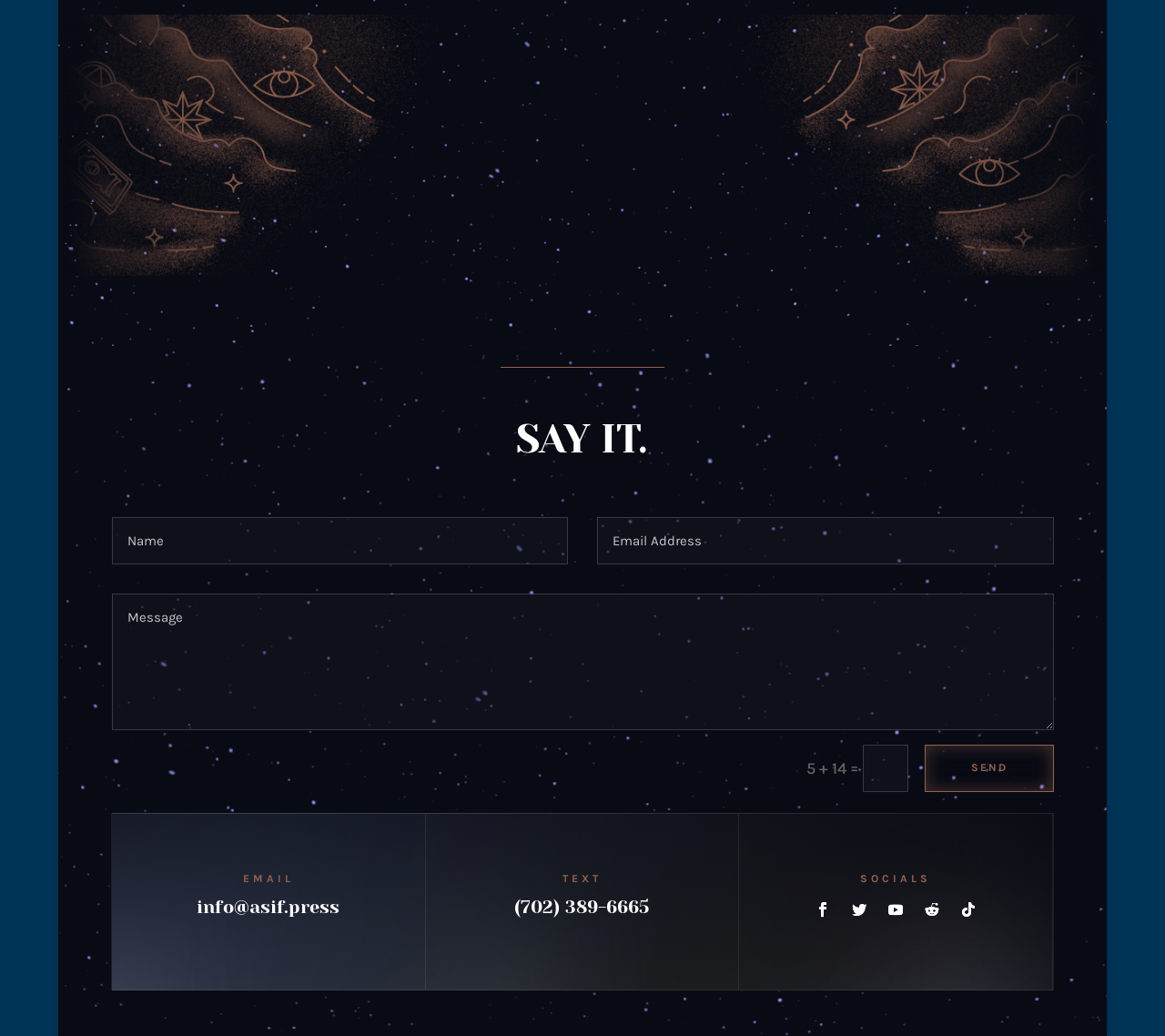Determine the bounding box for the HTML element described here: "alison macLean". The coordinates should be given as [left, top, right, bottom] with each number being a float between 0 and 1.

None